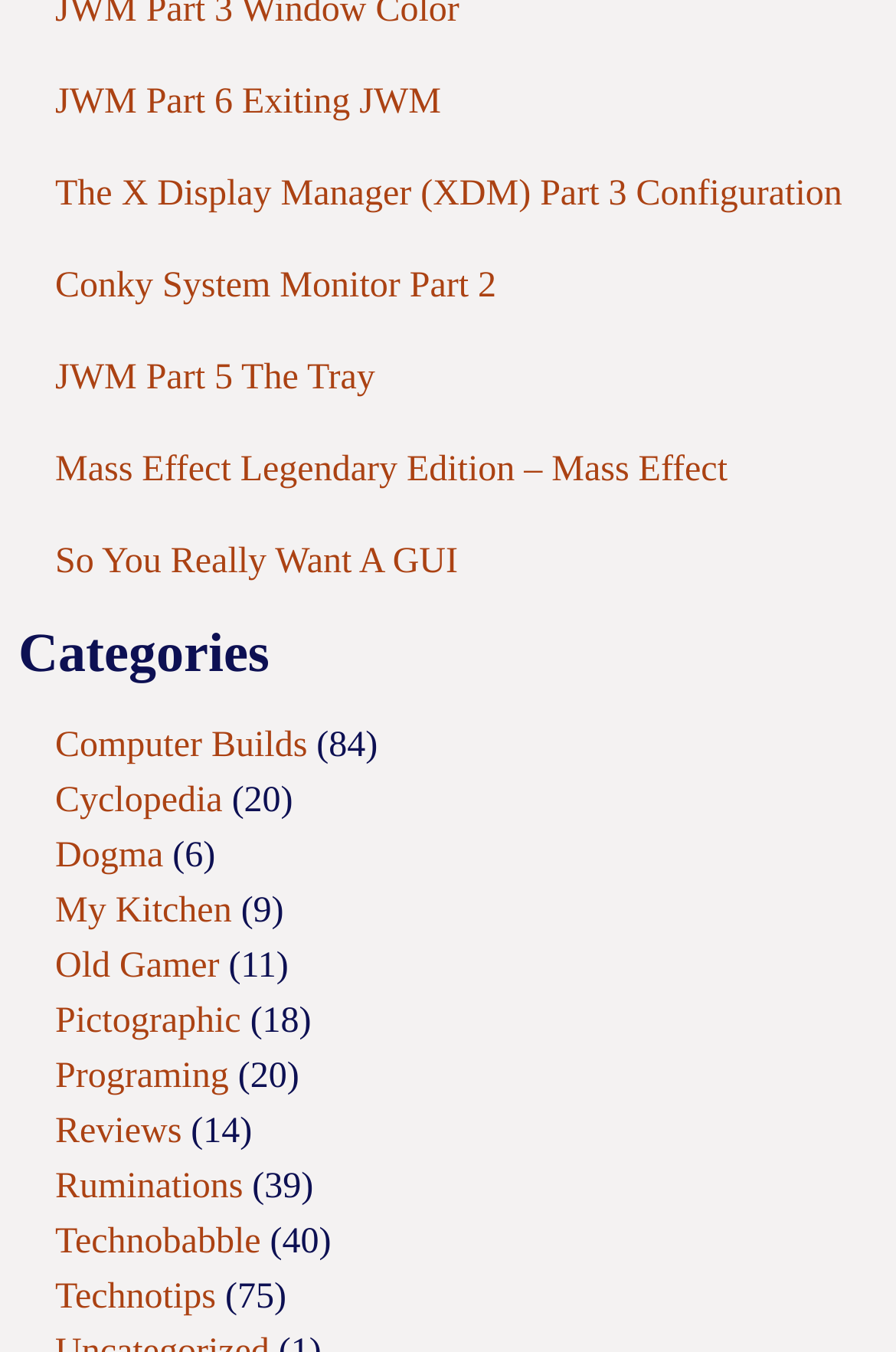What is the category with the most items?
Refer to the image and provide a concise answer in one word or phrase.

Technotips